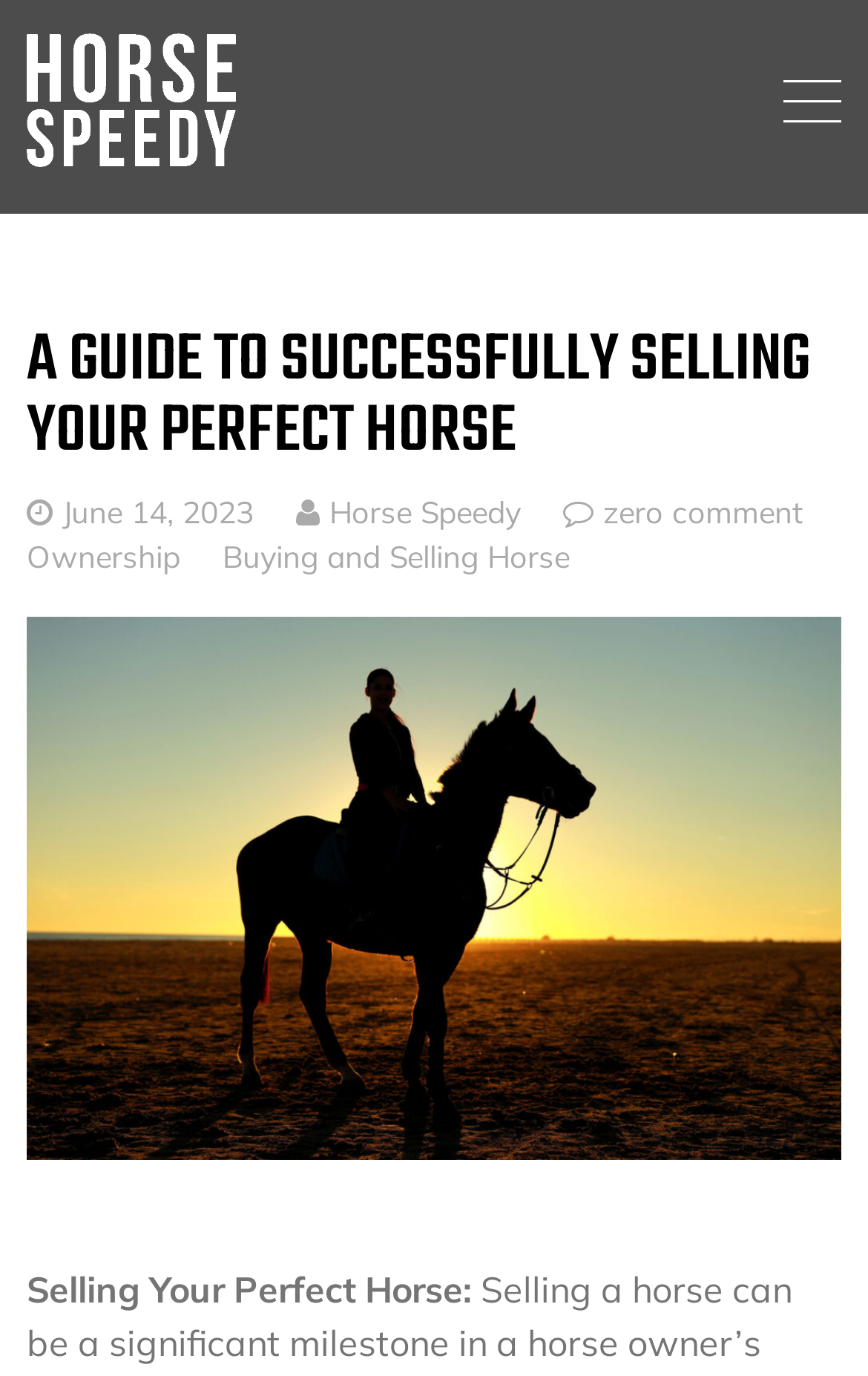Please provide a detailed answer to the question below based on the screenshot: 
What is the topic of the article?

The topic of the article is indicated by the heading 'A GUIDE TO SUCCESSFULLY SELLING YOUR PERFECT HORSE' and the image with the text 'Selling Your Perfect Horse'.